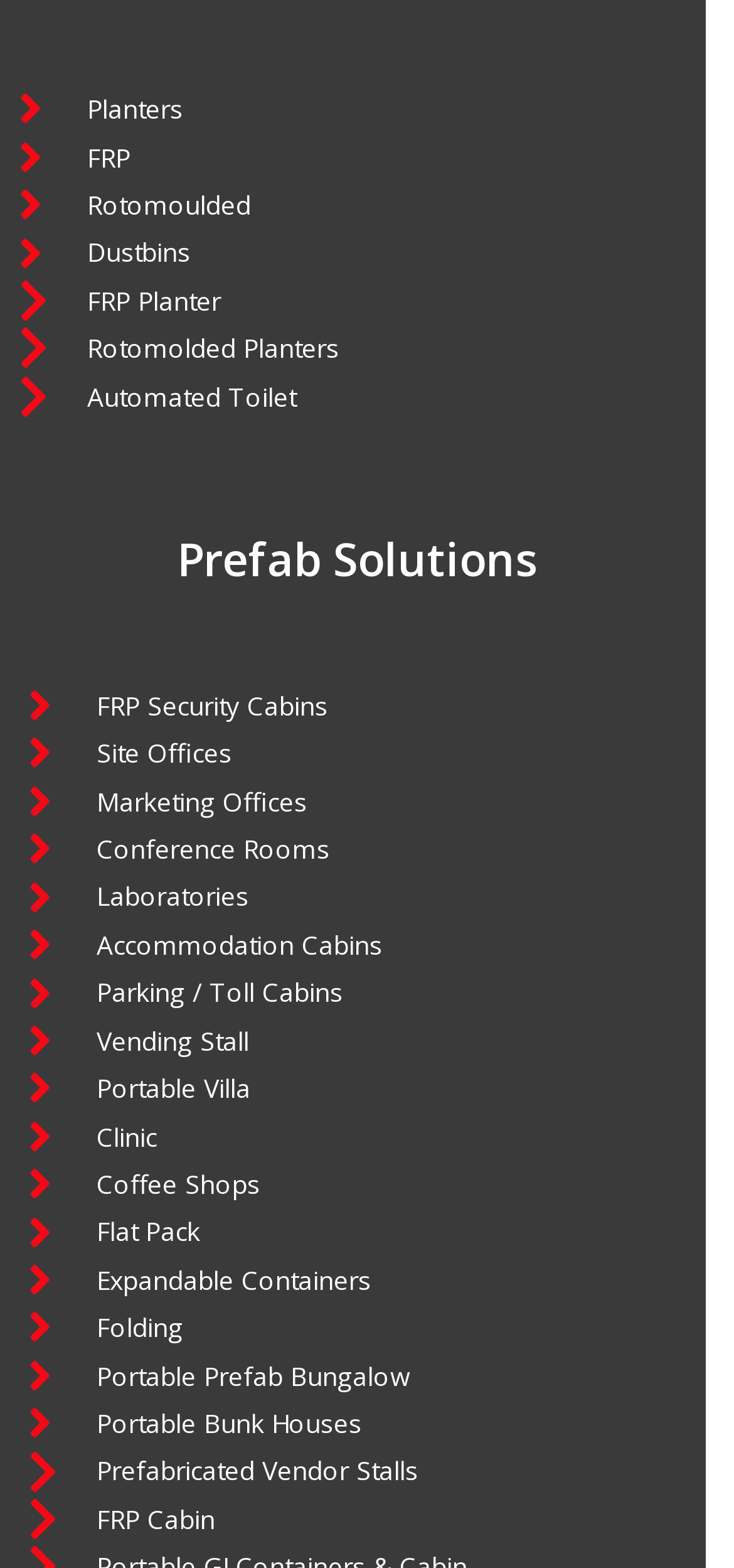What types of planters are available?
Based on the image, answer the question with as much detail as possible.

From the links provided, we can see that there are two types of planters available, which are FRP and Rotomoulded. This can be inferred from the links 'FRP Planter' and 'Rotomolded Planters'.